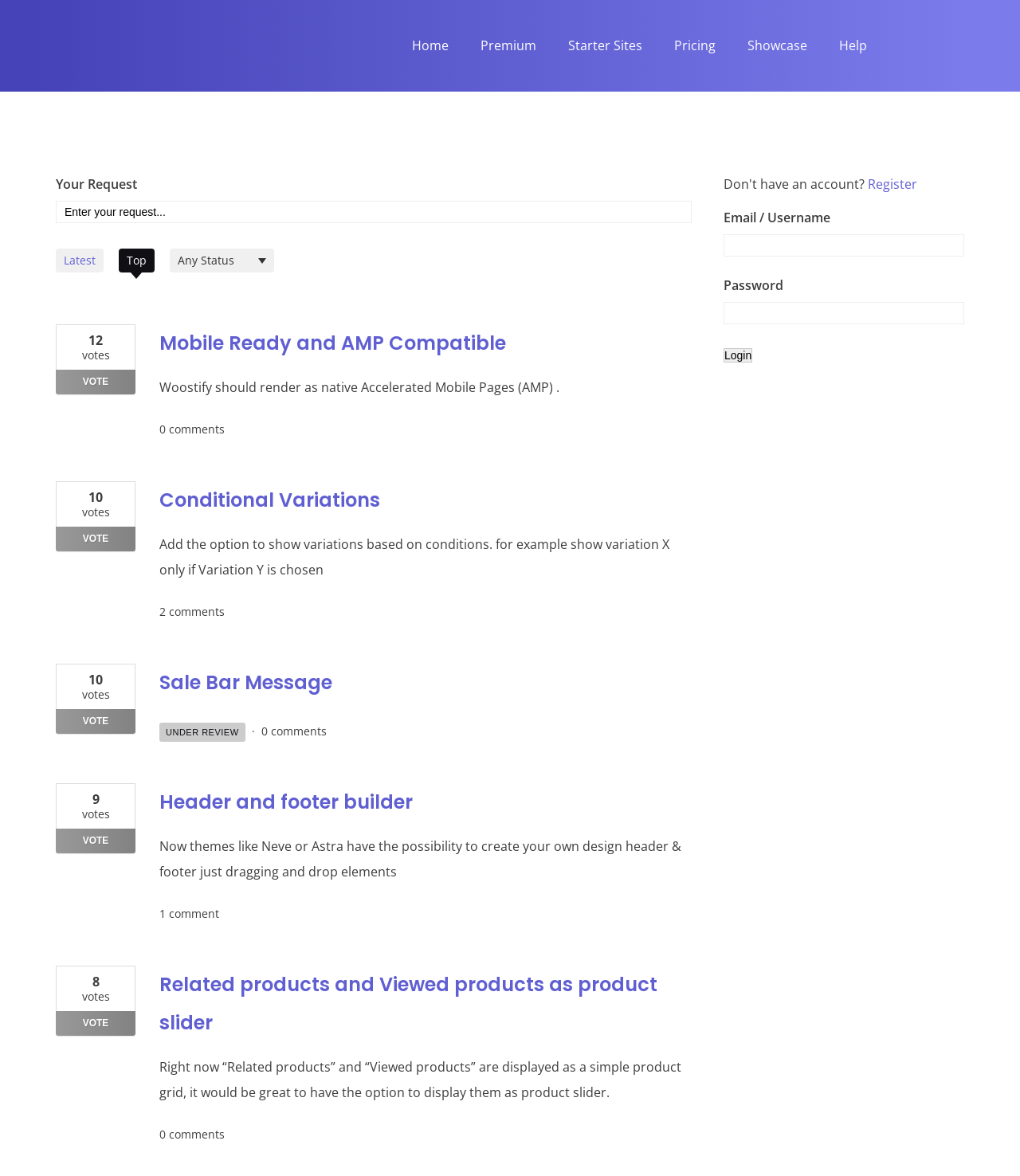Provide a one-word or brief phrase answer to the question:
What is the purpose of the 'VOTE' button?

To vote for a feature request